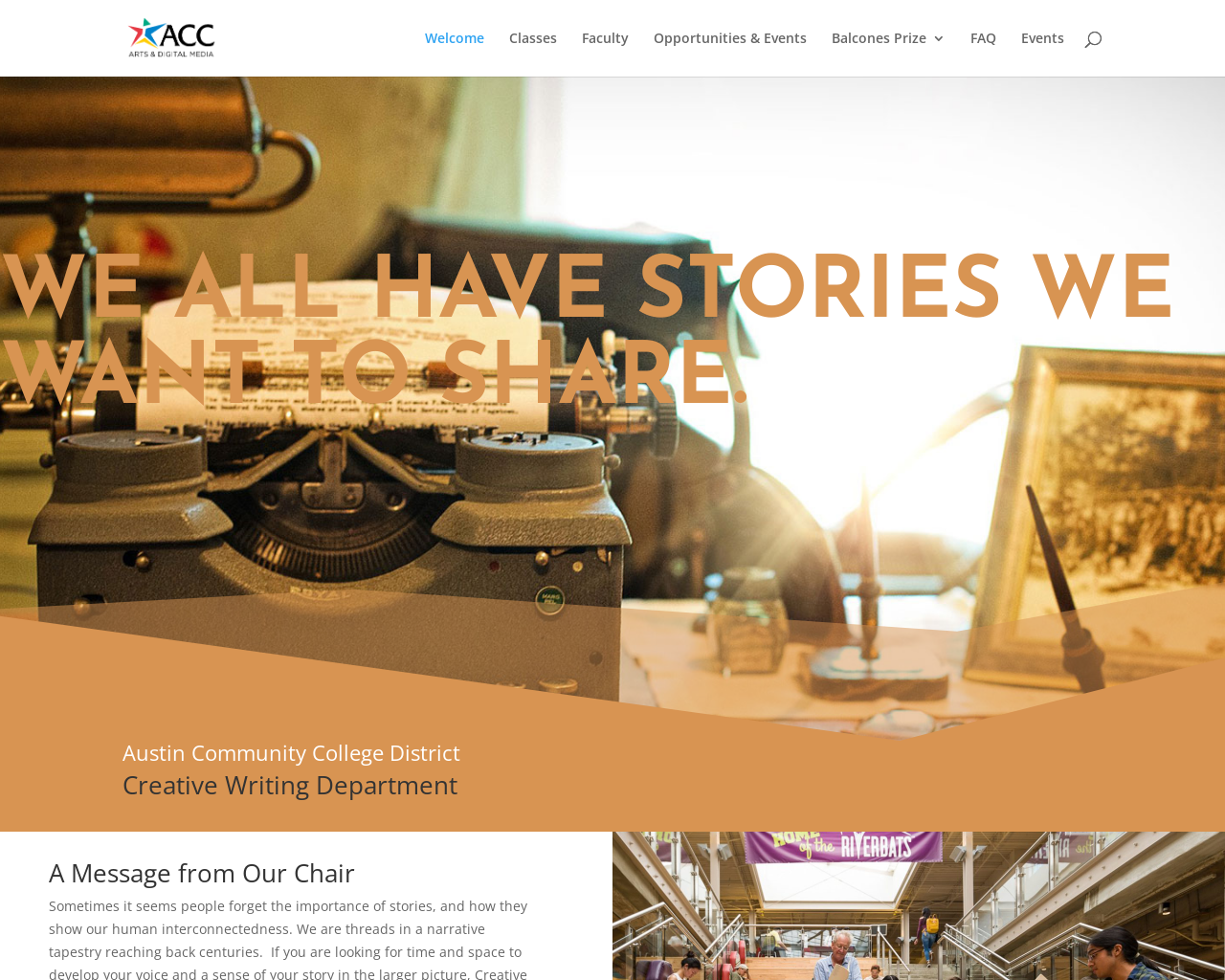Please locate the bounding box coordinates of the element's region that needs to be clicked to follow the instruction: "view the Classes page". The bounding box coordinates should be provided as four float numbers between 0 and 1, i.e., [left, top, right, bottom].

[0.416, 0.032, 0.455, 0.078]